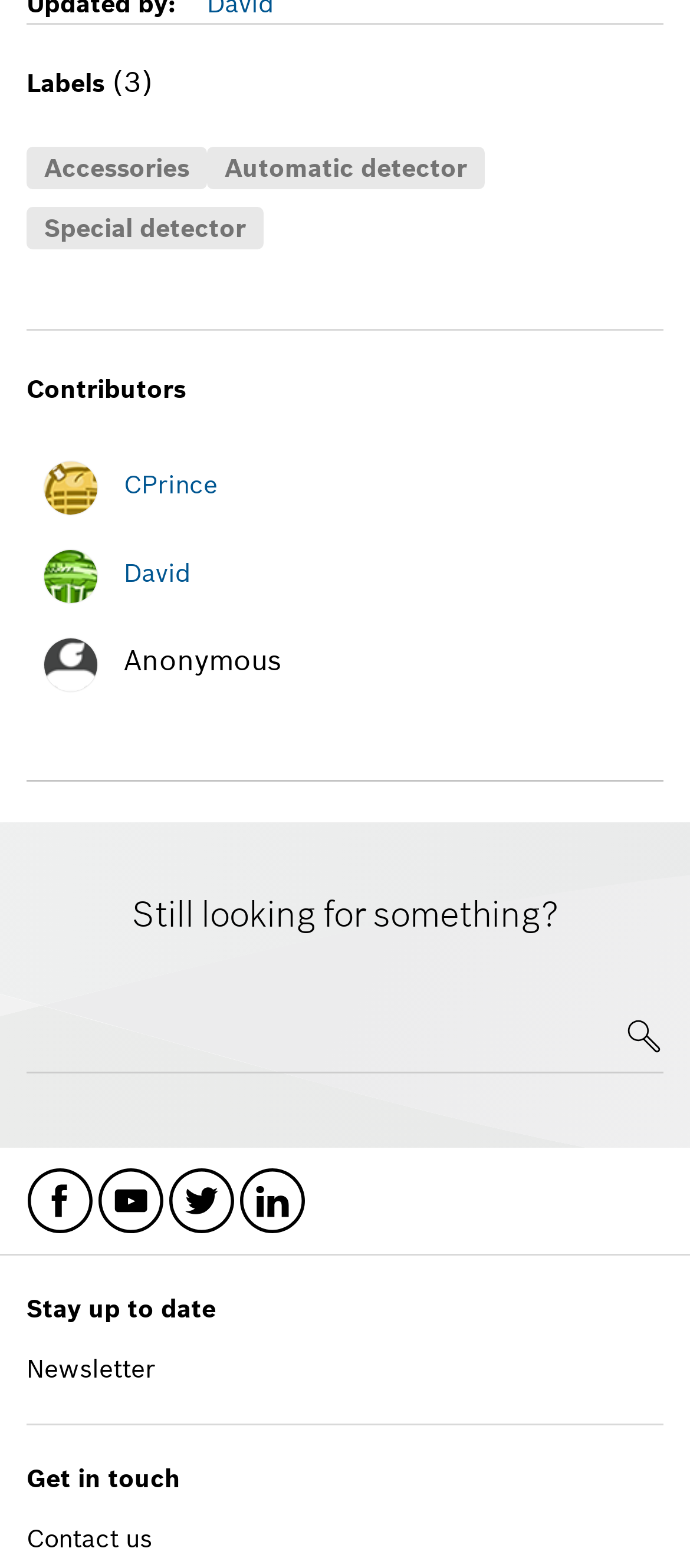How many detector types are listed?
Using the image as a reference, give an elaborate response to the question.

I found two detector types listed: 'Automatic detector' and 'Special detector'. These are both types of detectors, and users can click on the links to learn more about each type.